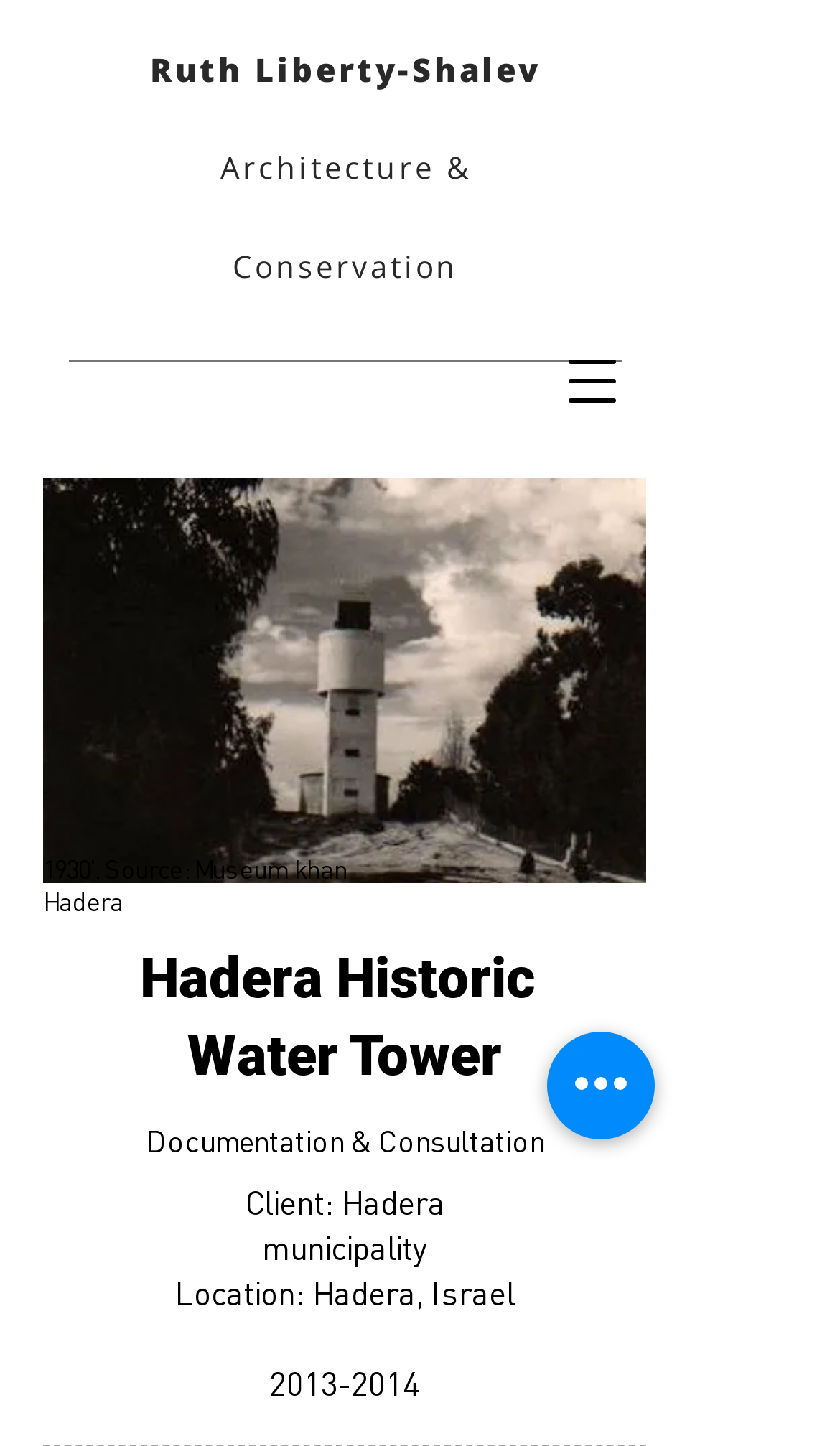Provide an in-depth caption for the elements present on the webpage.

The webpage is about the Hadera Historic Water Tower, a project by Ruth Liberty-Shalev Architecture & Conservation. At the top, there is a navigation menu button on the right side, which can be opened to reveal more options. Below the navigation button, the company's name "Ruth Liberty-Shalev Architecture & Conservation" is displayed prominently in a heading.

To the left of the company name, there is a link, and below it, a large image of the Hadera Historic Water Tower takes up most of the width of the page. The image is accompanied by two headings, "Hadera Historic" and "Water Tower", which are placed one below the other.

Further down the page, there are three lines of text providing more information about the project. The first line reads "Documentation & Consultation", the second line states "Client: Hadera municipality", and the third line indicates "Location: Hadera, Israel". Below these lines, there is a link to a specific time period, "2013-2014".

On the right side of the page, near the bottom, there is a "Quick actions" button. Overall, the webpage presents a clear and concise overview of the Hadera Historic Water Tower project, with a focus on the image and key details about the project.